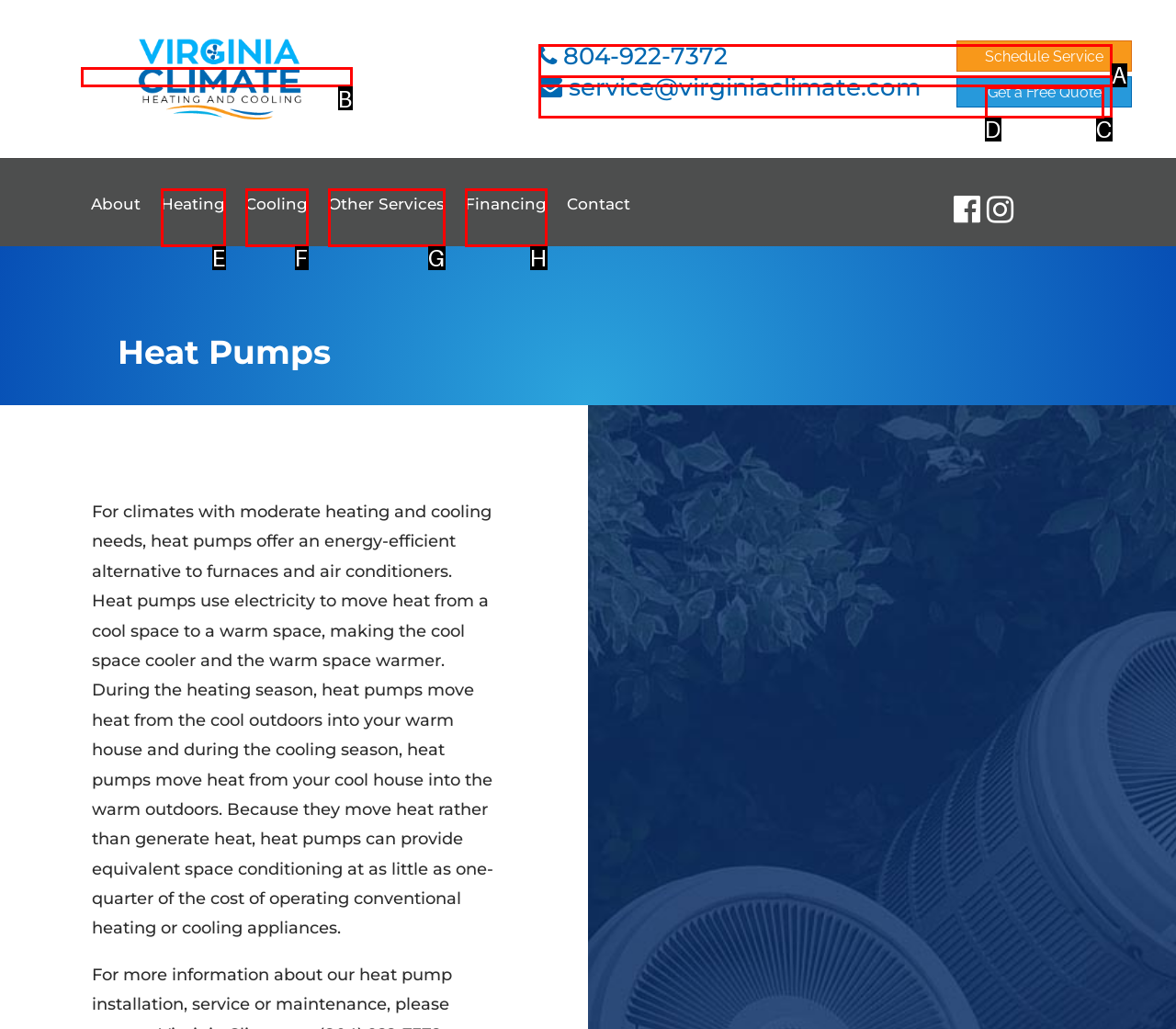Based on the description: Cooling
Select the letter of the corresponding UI element from the choices provided.

F